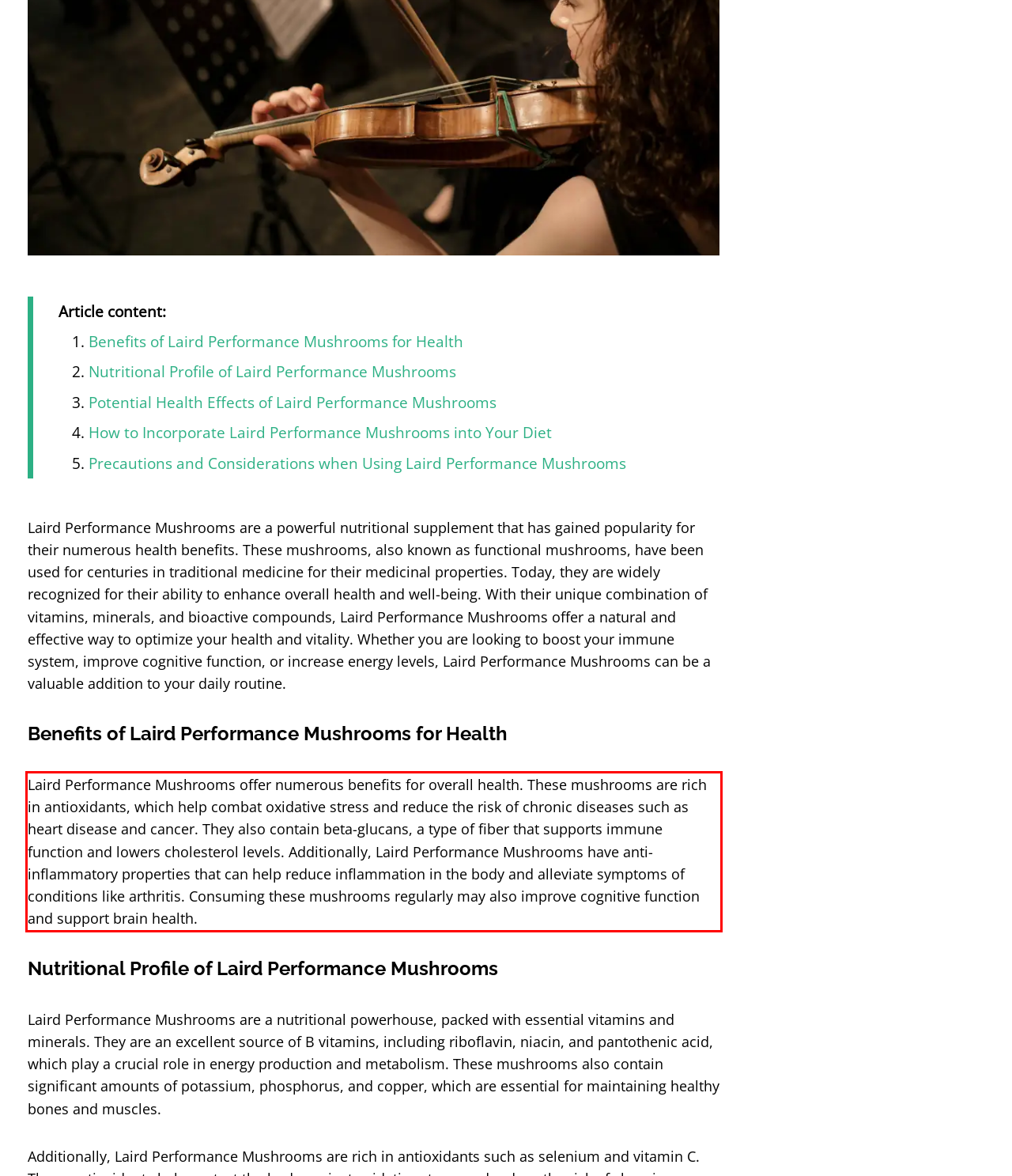You are provided with a webpage screenshot that includes a red rectangle bounding box. Extract the text content from within the bounding box using OCR.

Laird Performance Mushrooms offer numerous benefits for overall health. These mushrooms are rich in antioxidants, which help combat oxidative stress and reduce the risk of chronic diseases such as heart disease and cancer. They also contain beta-glucans, a type of fiber that supports immune function and lowers cholesterol levels. Additionally, Laird Performance Mushrooms have anti-inflammatory properties that can help reduce inflammation in the body and alleviate symptoms of conditions like arthritis. Consuming these mushrooms regularly may also improve cognitive function and support brain health.